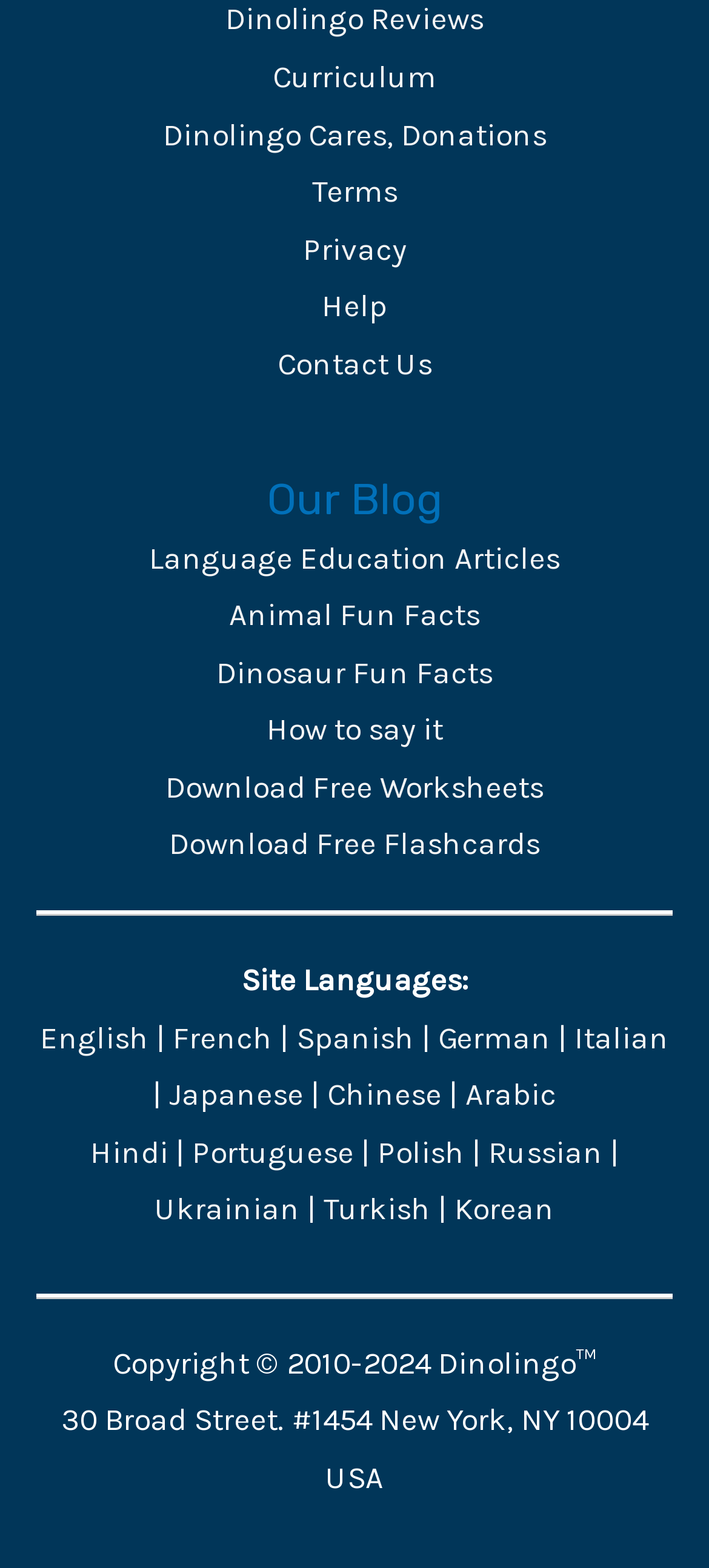Find the bounding box coordinates for the element that must be clicked to complete the instruction: "Go to Language Education Articles". The coordinates should be four float numbers between 0 and 1, indicated as [left, top, right, bottom].

[0.21, 0.344, 0.79, 0.367]